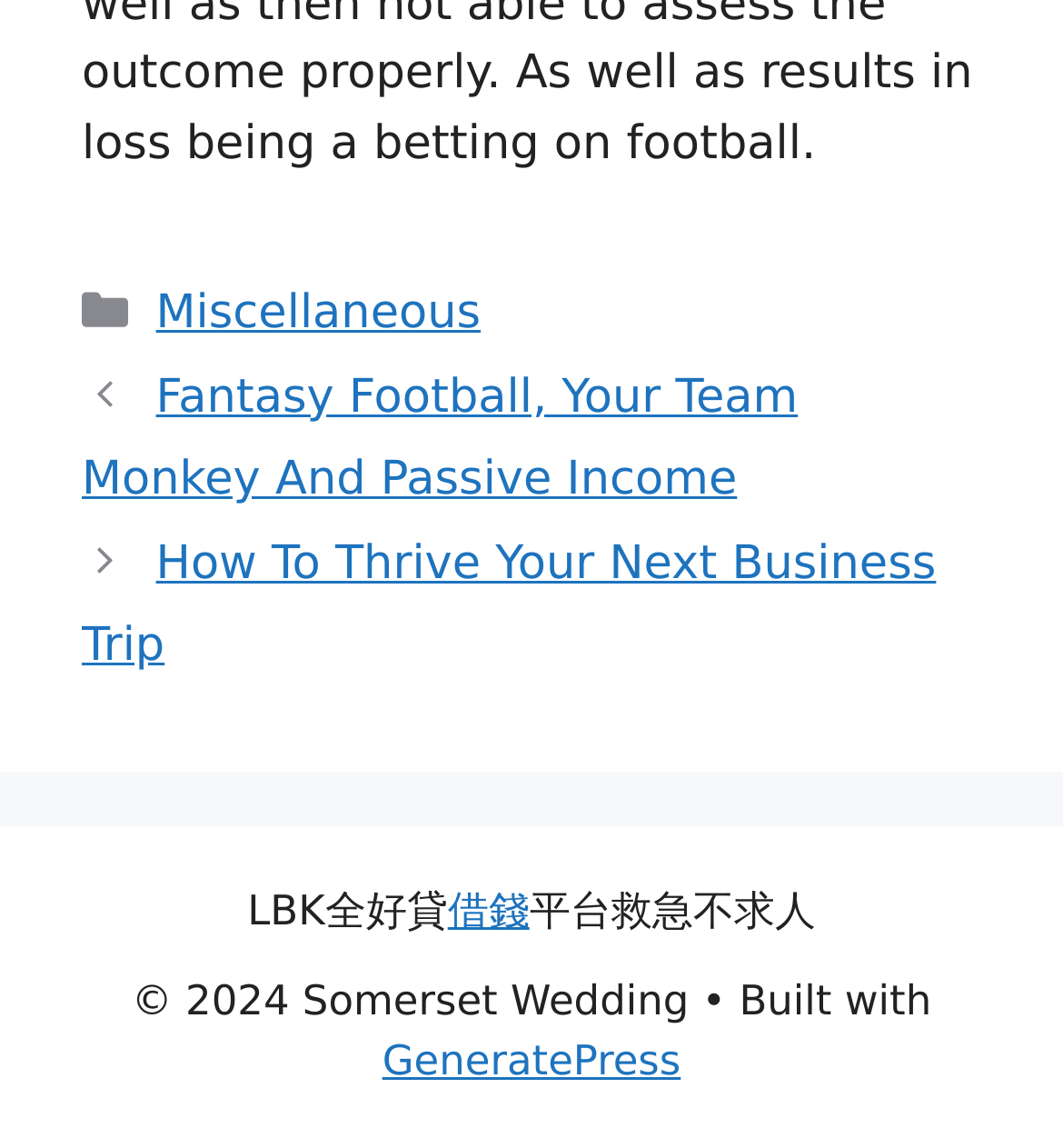Using the elements shown in the image, answer the question comprehensively: What is the text above the '借錢' link?

In the complementary section, I found a static text 'LBK全好貸' above the link labeled '借錢'.